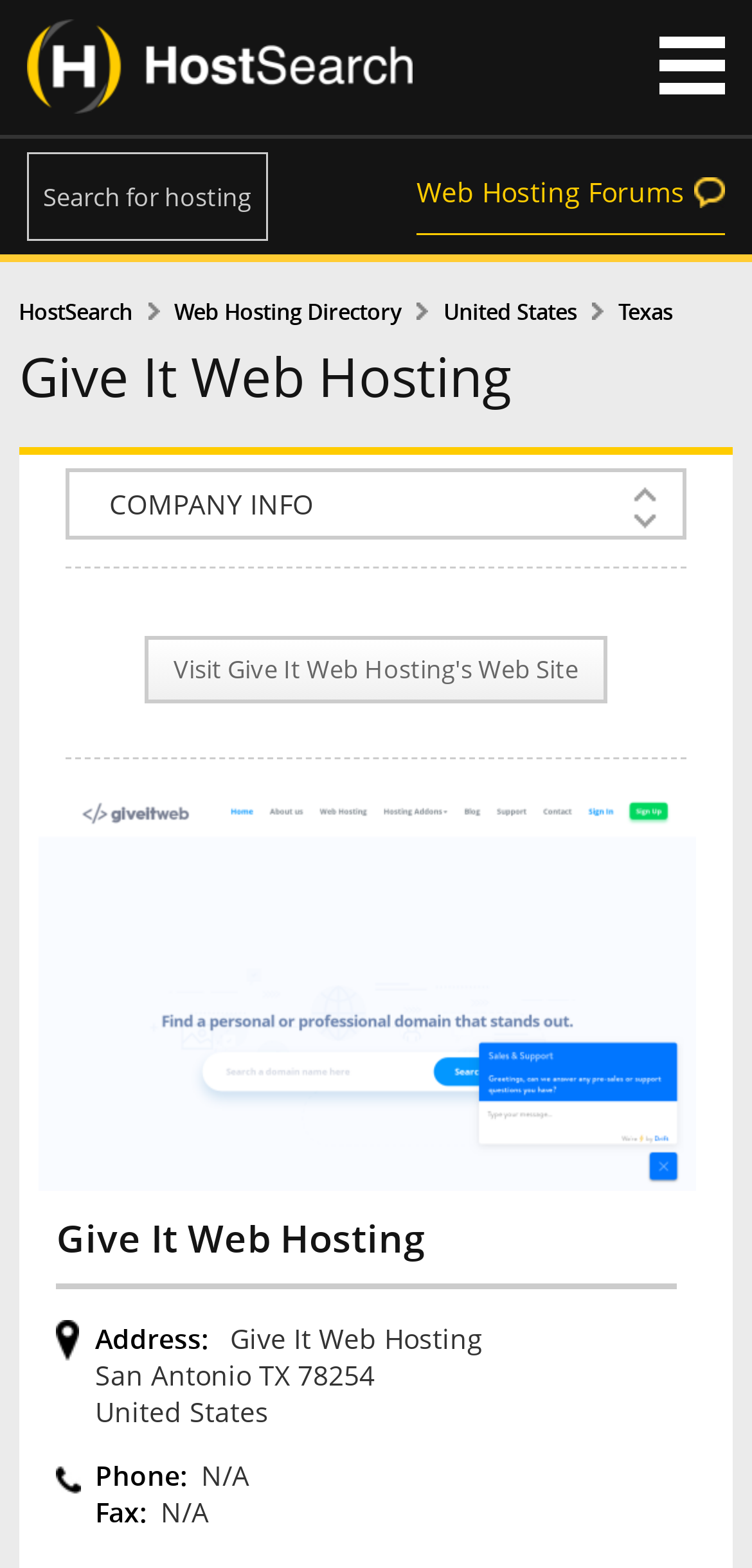What is the address of the web hosting company?
Carefully analyze the image and provide a detailed answer to the question.

I found the address by looking at the StaticText element [529] which contains the address 'San Antonio TX 78254'.